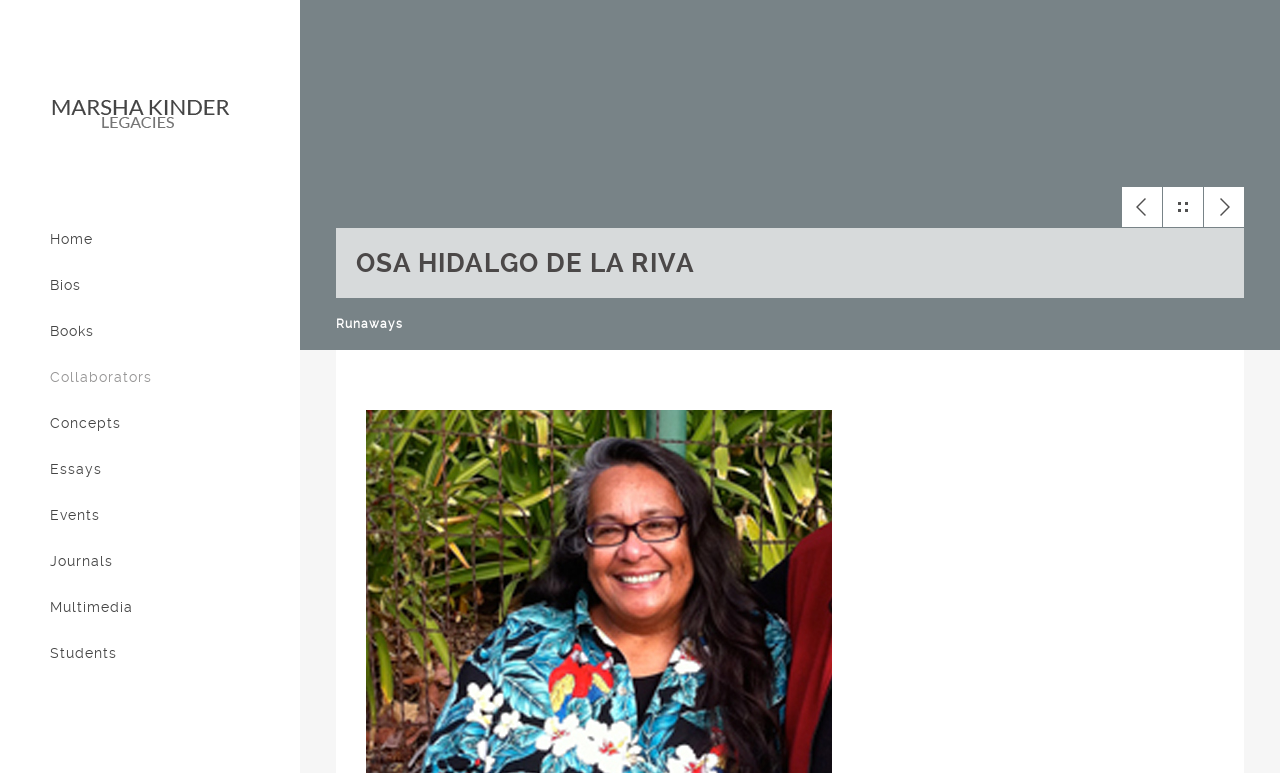Please determine the bounding box coordinates of the element to click on in order to accomplish the following task: "read essays". Ensure the coordinates are four float numbers ranging from 0 to 1, i.e., [left, top, right, bottom].

[0.039, 0.596, 0.08, 0.617]